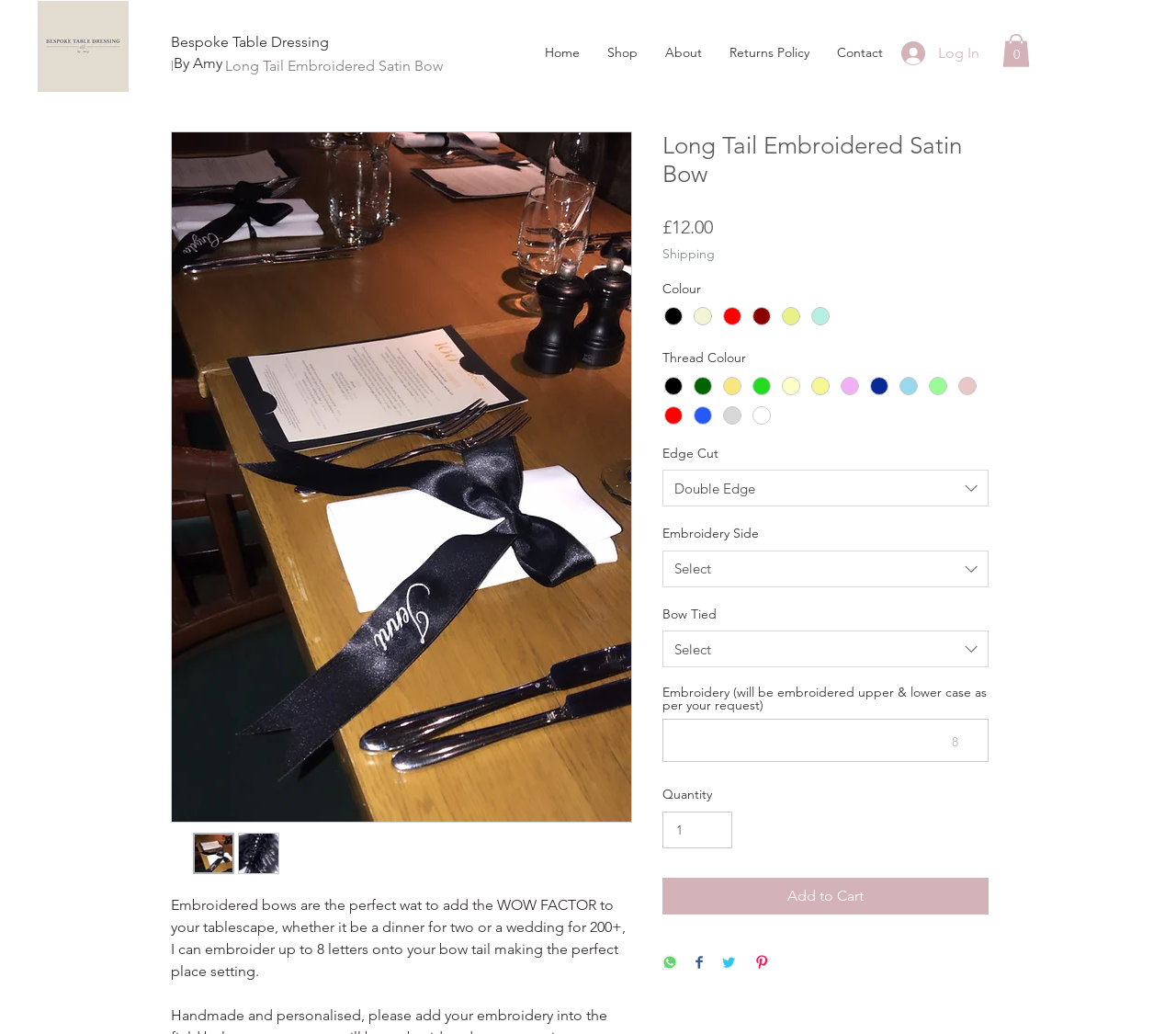Present a detailed account of what is displayed on the webpage.

This webpage is about a bespoke table dressing service, specifically showcasing a long tail embroidered satin bow. At the top of the page, there is a navigation menu with links to the home page, shop, about, returns policy, and contact. Below the navigation menu, there is a small iframe with a social bar and a link to "Bespoke Table Dressing" with an accompanying image.

On the left side of the page, there is a large image of the long tail embroidered satin bow, with a button to view thumbnails of the product. Above the image, there is a heading with the product name and a brief description of the product, emphasizing its ability to add a "WOW FACTOR" to tablescape. The description also mentions that the bow can be embroidered with up to 8 letters.

Below the image, there are several sections with options to customize the product. The first section is for selecting the color of the bow, with 7 radio buttons to choose from. The second section is for selecting the thread color, with 14 radio buttons to choose from. The third section is for selecting the edge cut, with a listbox containing options such as "Double Edge". The fourth section is for selecting the embroidery side, with a listbox containing options such as "Select". The fifth section is for selecting whether the bow is tied, with a listbox containing options such as "Select".

There is also a section for entering embroidery text, with a textbox to input the desired text. Below this, there is a section to select the quantity of the product, with a spin button to adjust the quantity. Finally, there are buttons to add the product to the cart, share on WhatsApp, Facebook, Twitter, and Pinterest.

At the top right corner of the page, there is a button to log in and a button to view the cart, which currently has 0 items.